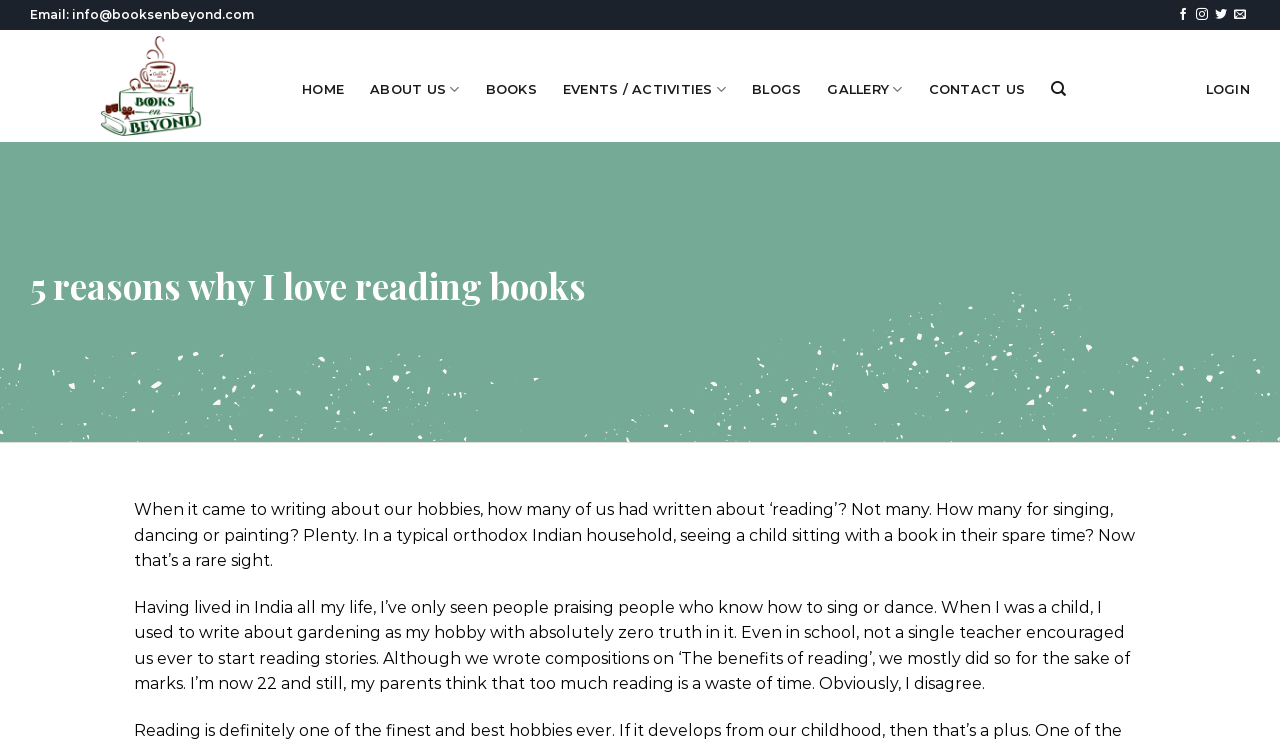Determine and generate the text content of the webpage's headline.

5 reasons why I love reading books